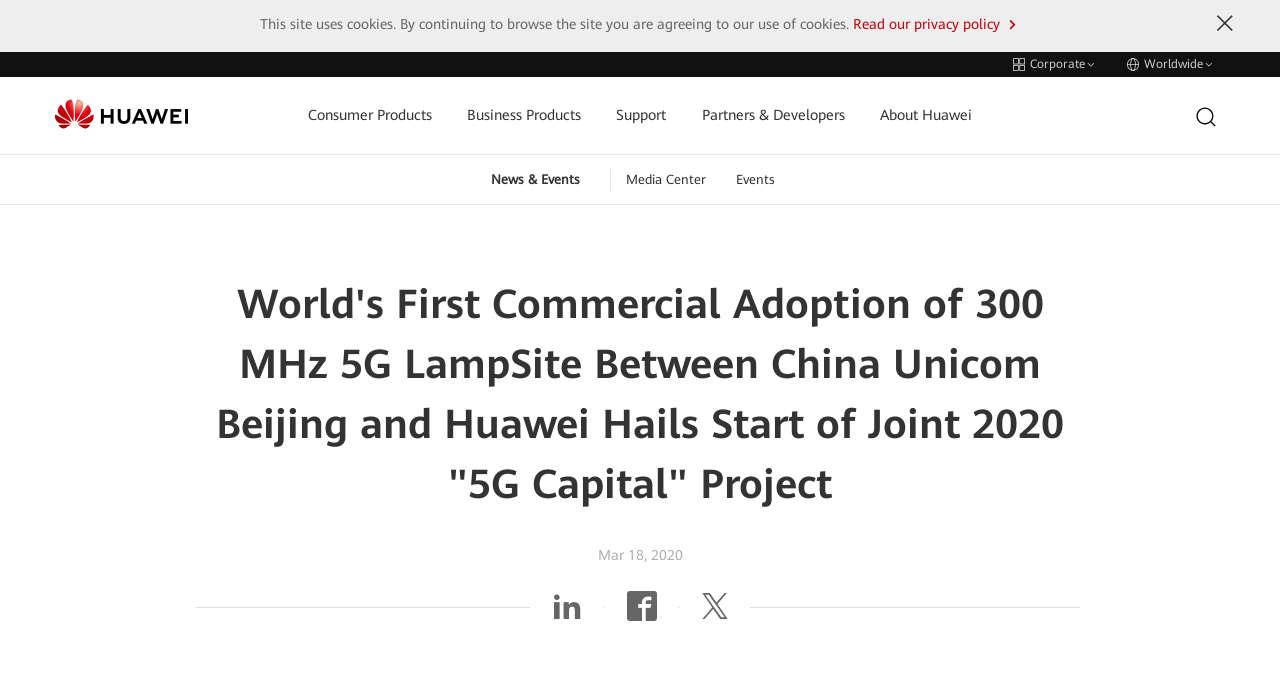Determine the bounding box coordinates for the region that must be clicked to execute the following instruction: "Go to Consumer Products".

[0.24, 0.112, 0.337, 0.227]